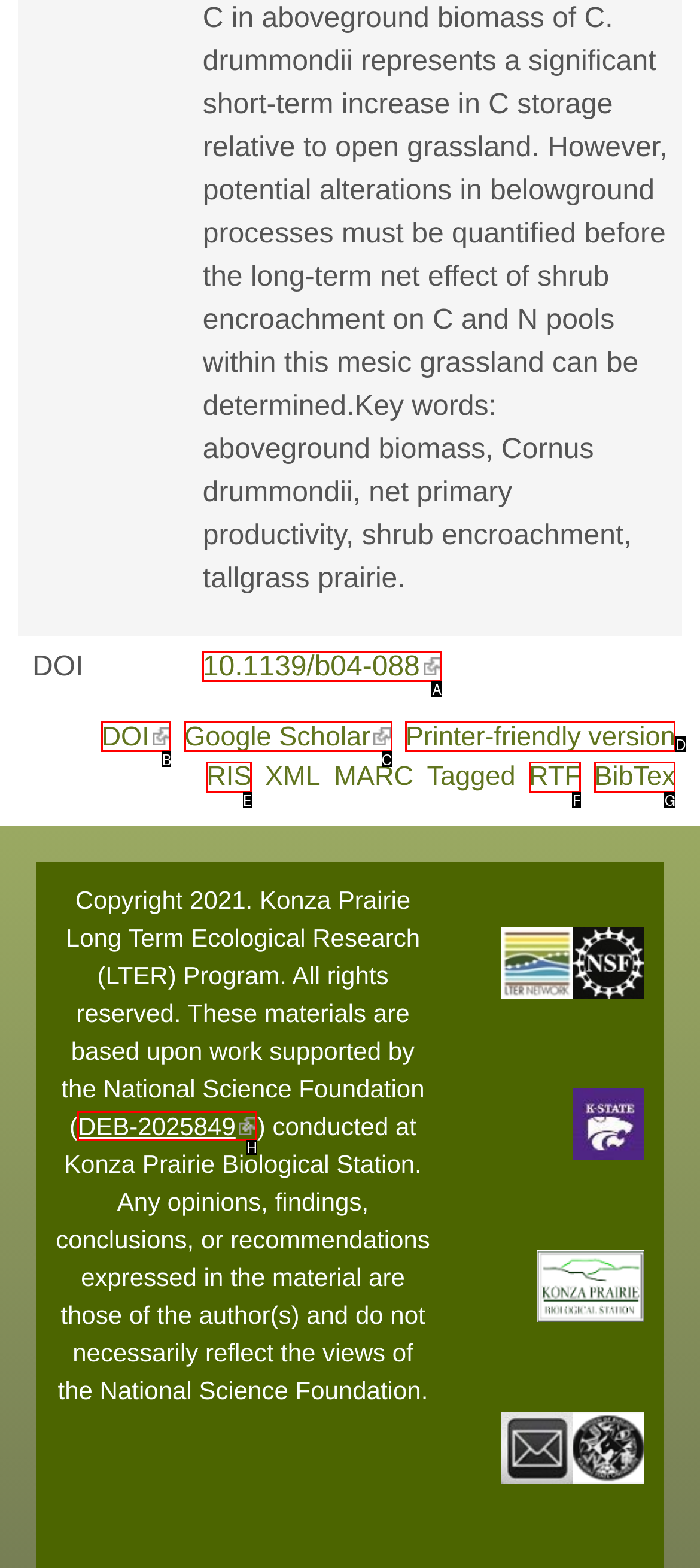From the given options, find the HTML element that fits the description: DOI (link is external). Reply with the letter of the chosen element.

B